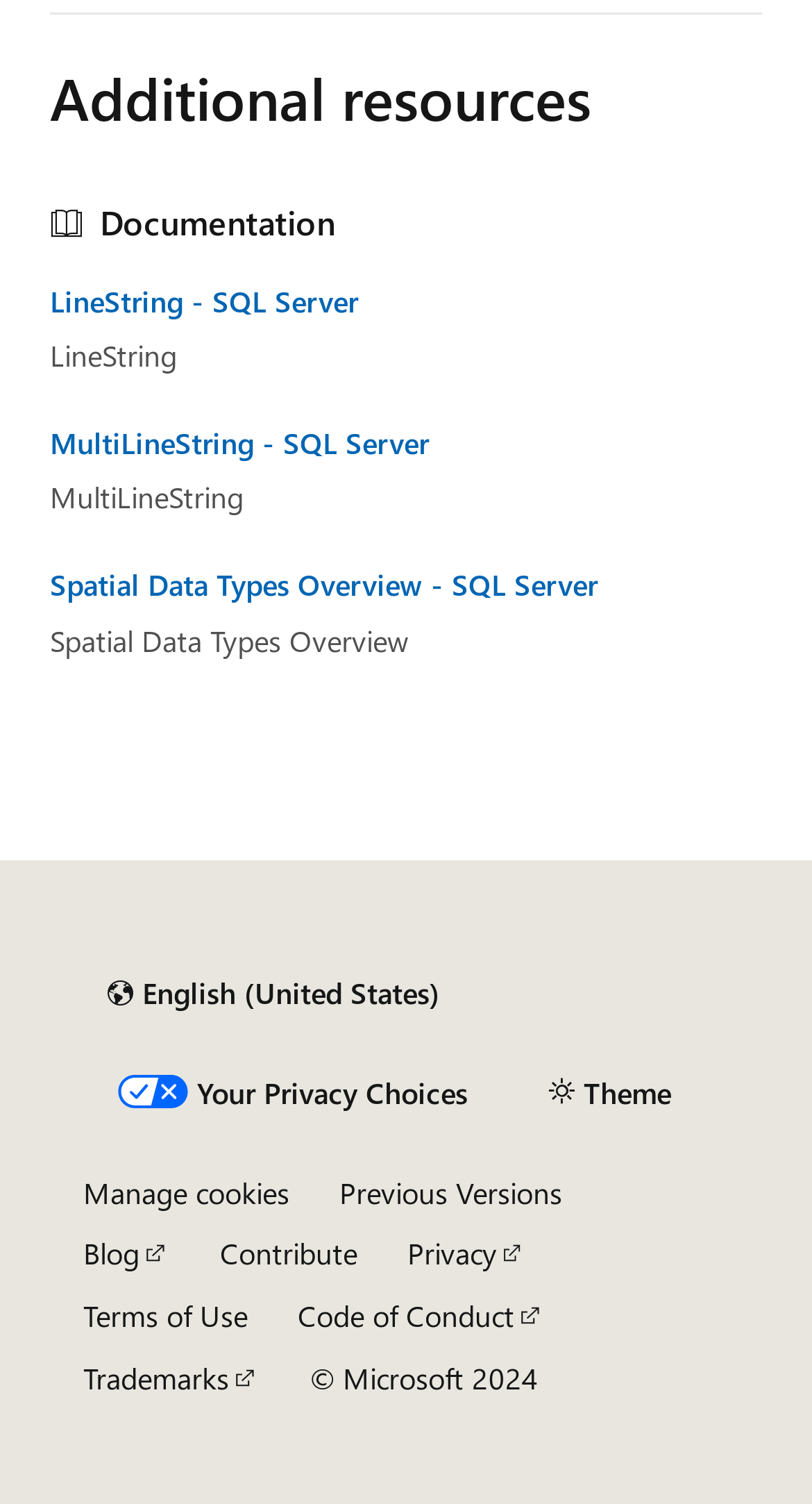Please identify the bounding box coordinates of the element that needs to be clicked to execute the following command: "Chat on Whatsapp". Provide the bounding box using four float numbers between 0 and 1, formatted as [left, top, right, bottom].

None